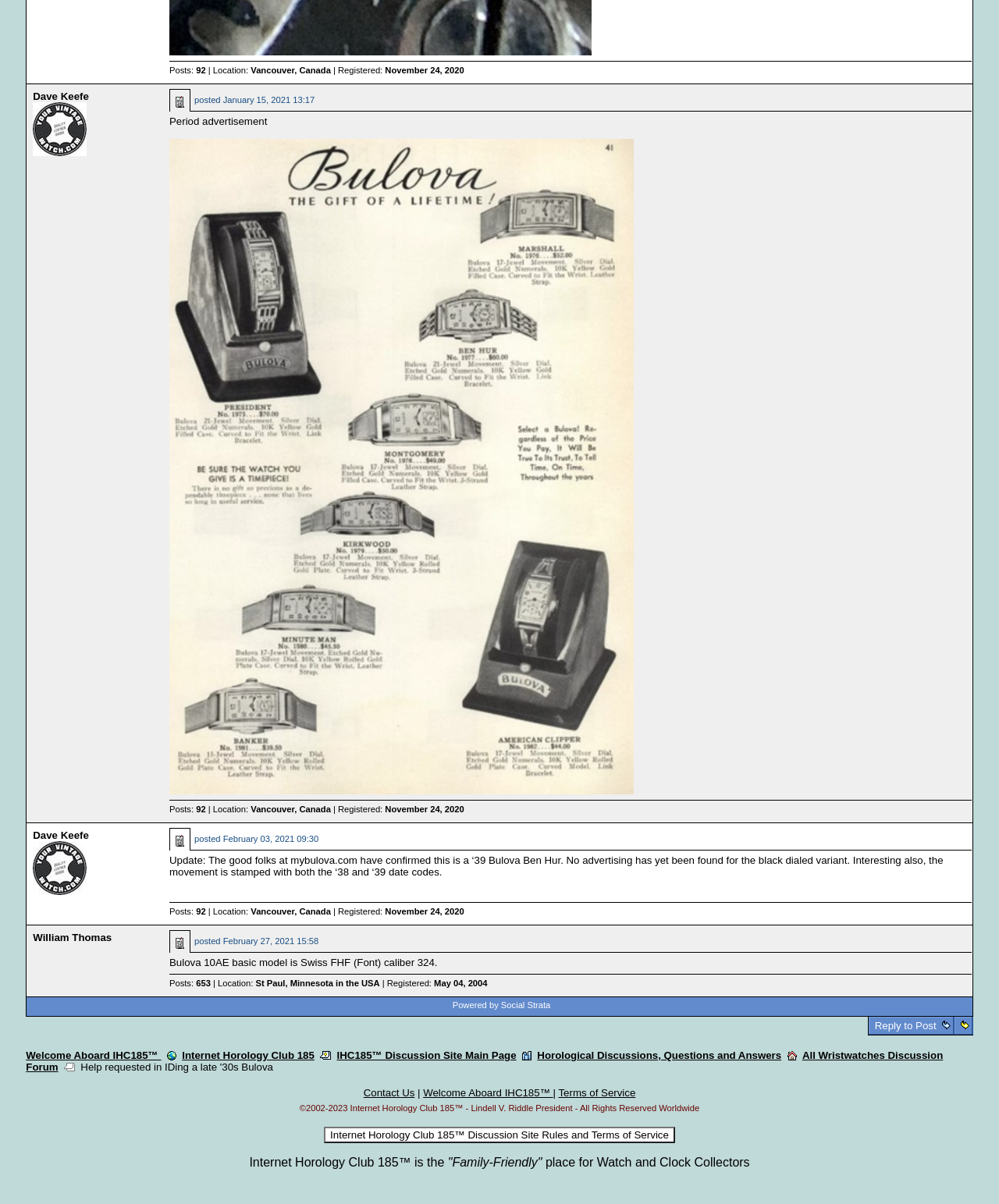Determine the coordinates of the bounding box that should be clicked to complete the instruction: "Visit Social Strata". The coordinates should be represented by four float numbers between 0 and 1: [left, top, right, bottom].

[0.453, 0.831, 0.551, 0.838]